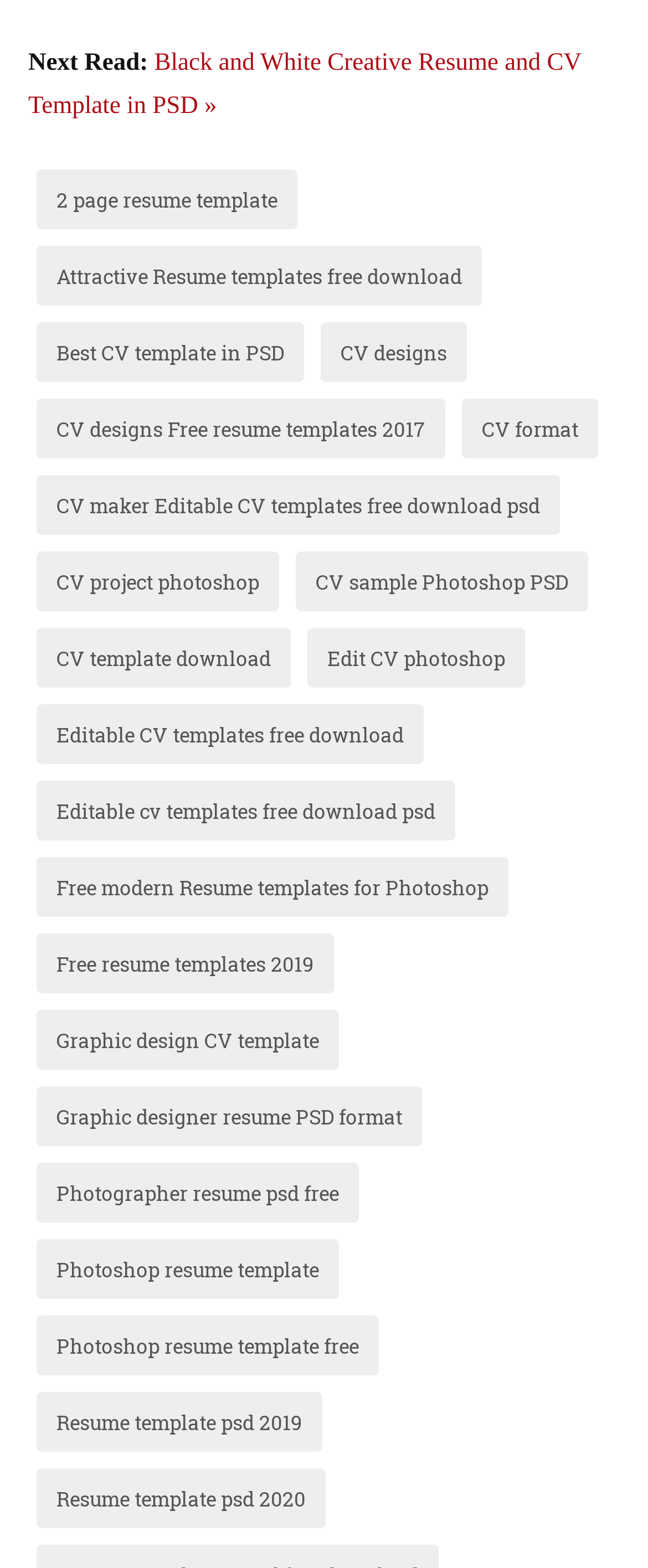Reply to the question with a single word or phrase:
How many links are there on the webpage?

25